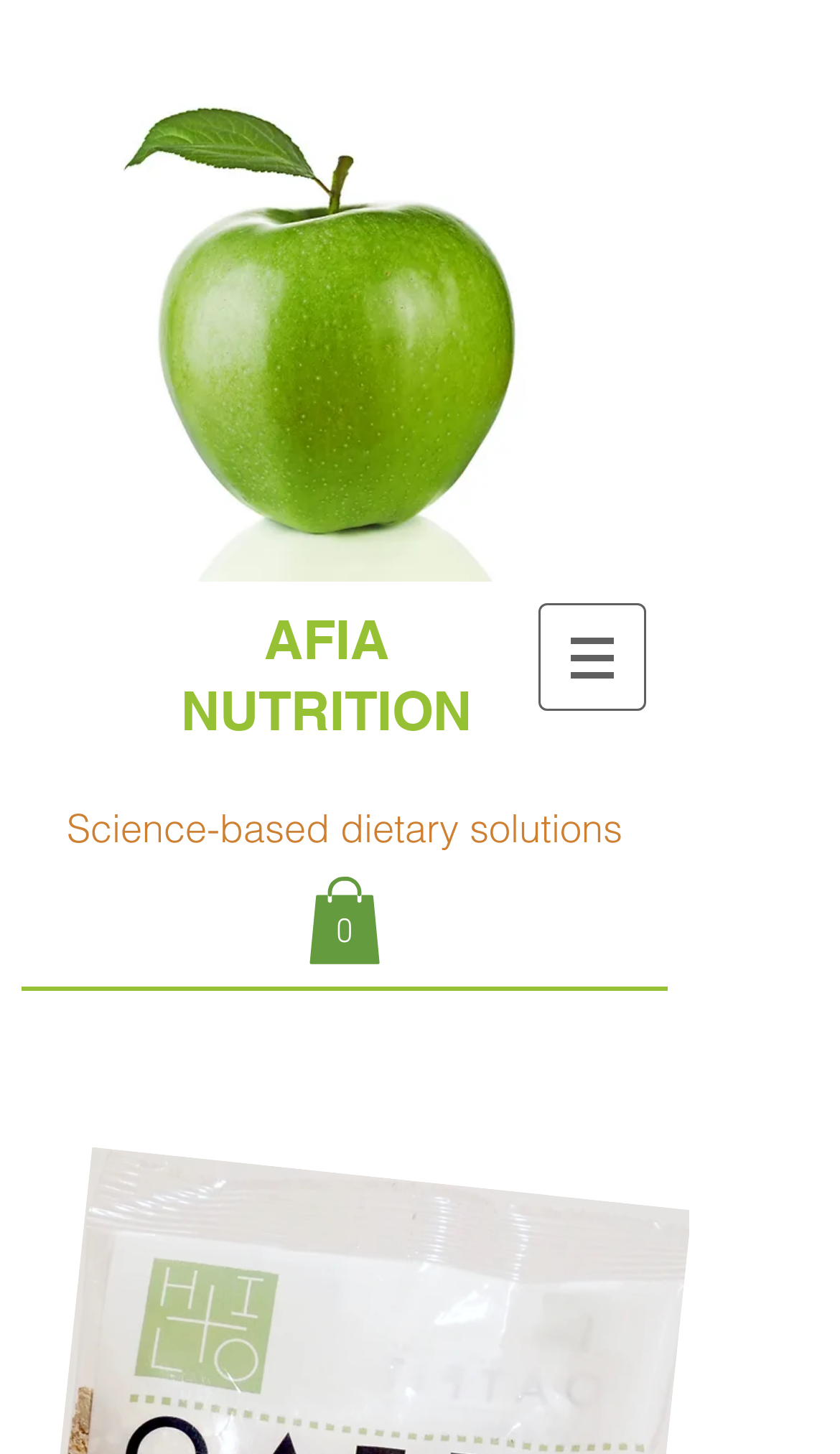Locate the bounding box of the UI element defined by this description: "Safety Precautions". The coordinates should be given as four float numbers between 0 and 1, formatted as [left, top, right, bottom].

None